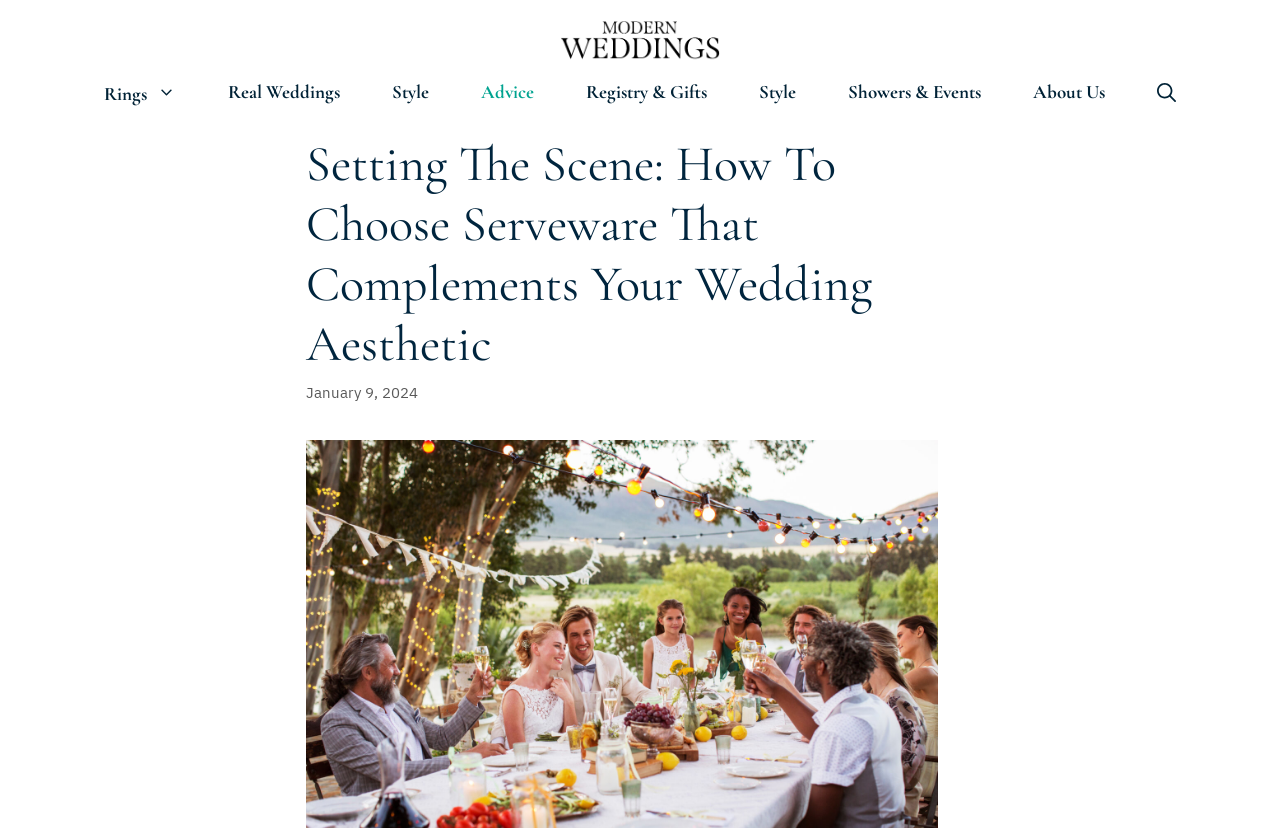Locate the bounding box coordinates of the region to be clicked to comply with the following instruction: "read the article". The coordinates must be four float numbers between 0 and 1, in the form [left, top, right, bottom].

[0.239, 0.161, 0.761, 0.451]